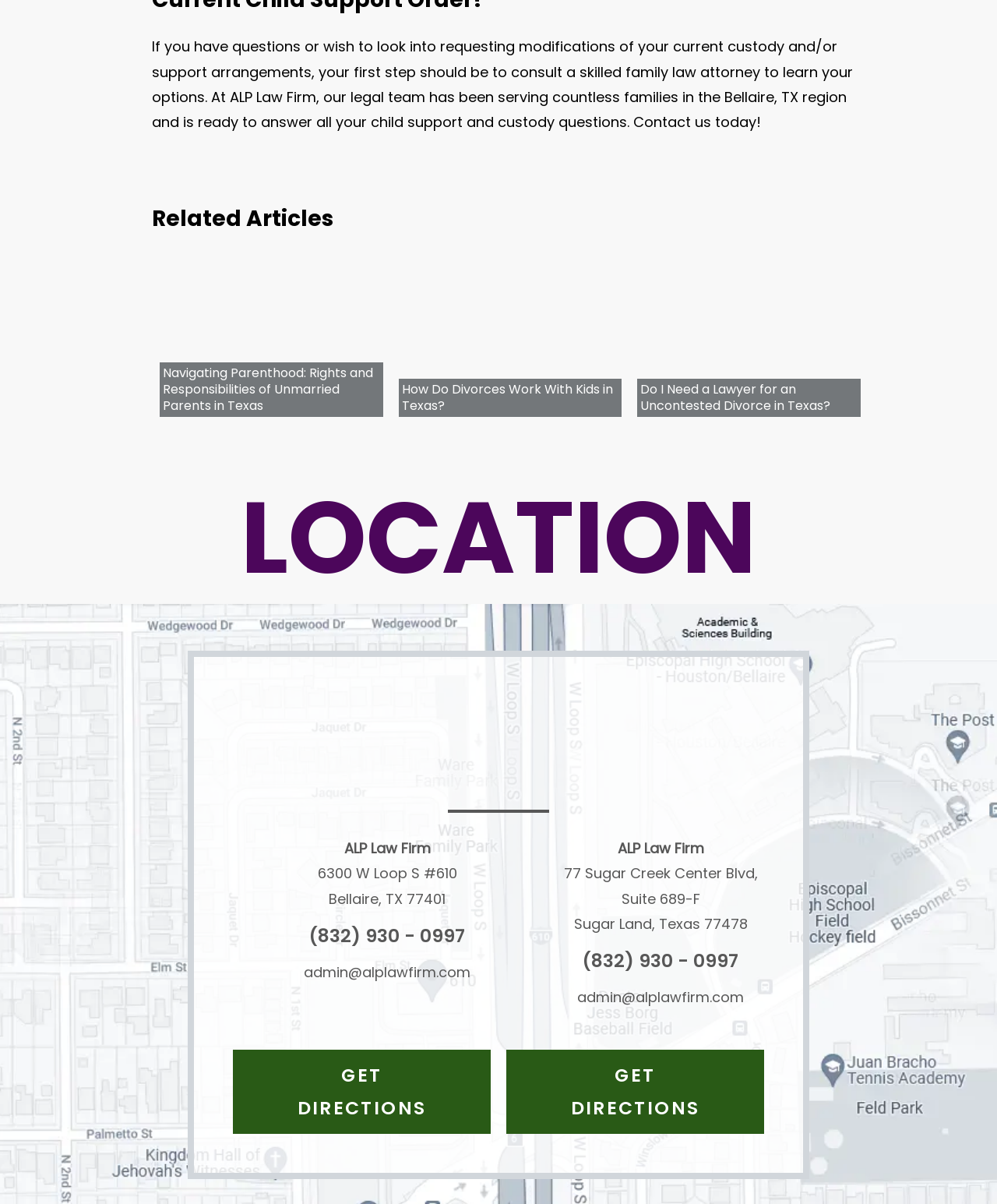Pinpoint the bounding box coordinates of the element that must be clicked to accomplish the following instruction: "Contact us today". The coordinates should be in the format of four float numbers between 0 and 1, i.e., [left, top, right, bottom].

[0.152, 0.031, 0.855, 0.11]